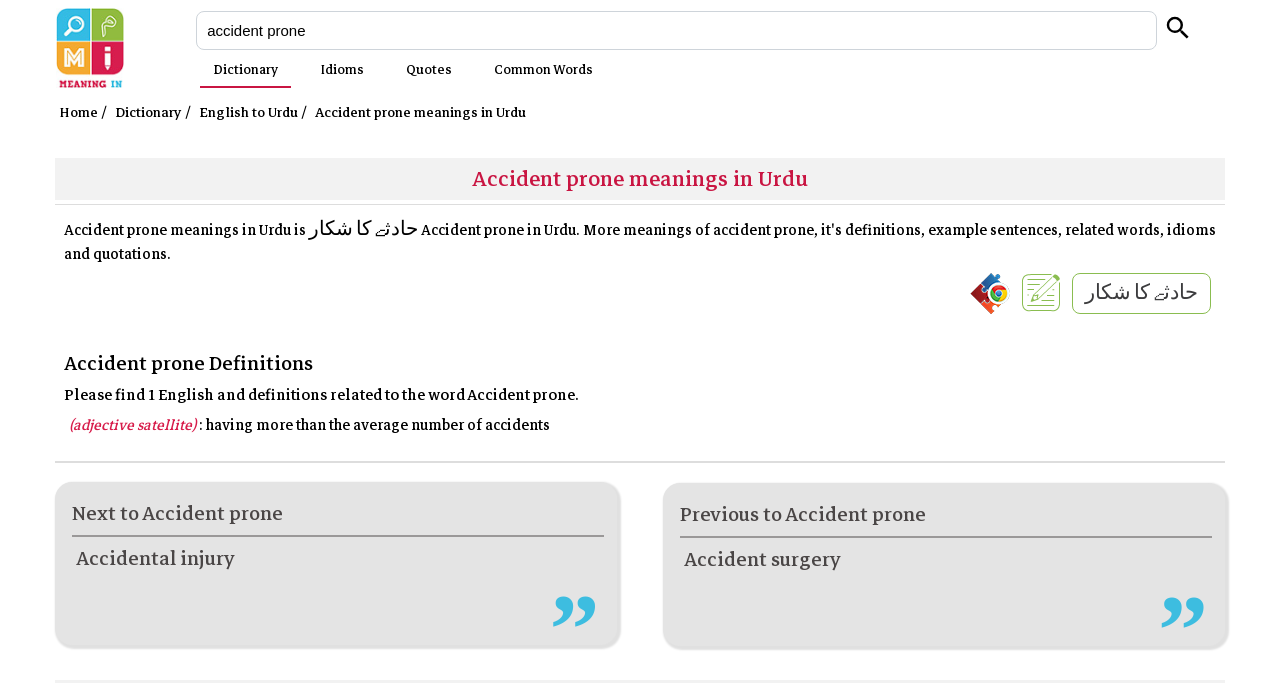Generate a thorough caption that explains the contents of the webpage.

This webpage is a dictionary page that provides the meaning of "Accident prone" in Urdu. At the top left corner, there is a logo of "MeaningIn.com" with a link to the website. Next to it, there is a search bar where users can input English or Roman Urdu words to search for their meanings. The search bar has a button on the right side with a magnifying glass icon.

Below the search bar, there are several links to different sections of the website, including "Dictionary", "Idioms", "Quotes", and "Common Words". On the right side of these links, there is a heading that displays the title of the page, "Accident prone meanings in Urdu".

Under the heading, there is a link to the Urdu translation of "Accident prone", which is "حادثے کا شکار". Below this link, there are two headings: "Accident prone Definitions" and a blockquote section that provides the definition of the word. The definition is "(adjective satellite) : having more than the average number of accidents".

On the right side of the definition, there is a blockquote section that suggests related words, including "Accidental injury" and "Accident surgery". These words are separated by a horizontal line. Above this section, there is another blockquote section that suggests more related words.

At the top right corner of the page, there are links to "Home", "Dictionary", and "English to Urdu" sections of the website. There is also an "Edit" link with an icon, which is located next to an image that says "Install chrome extension".